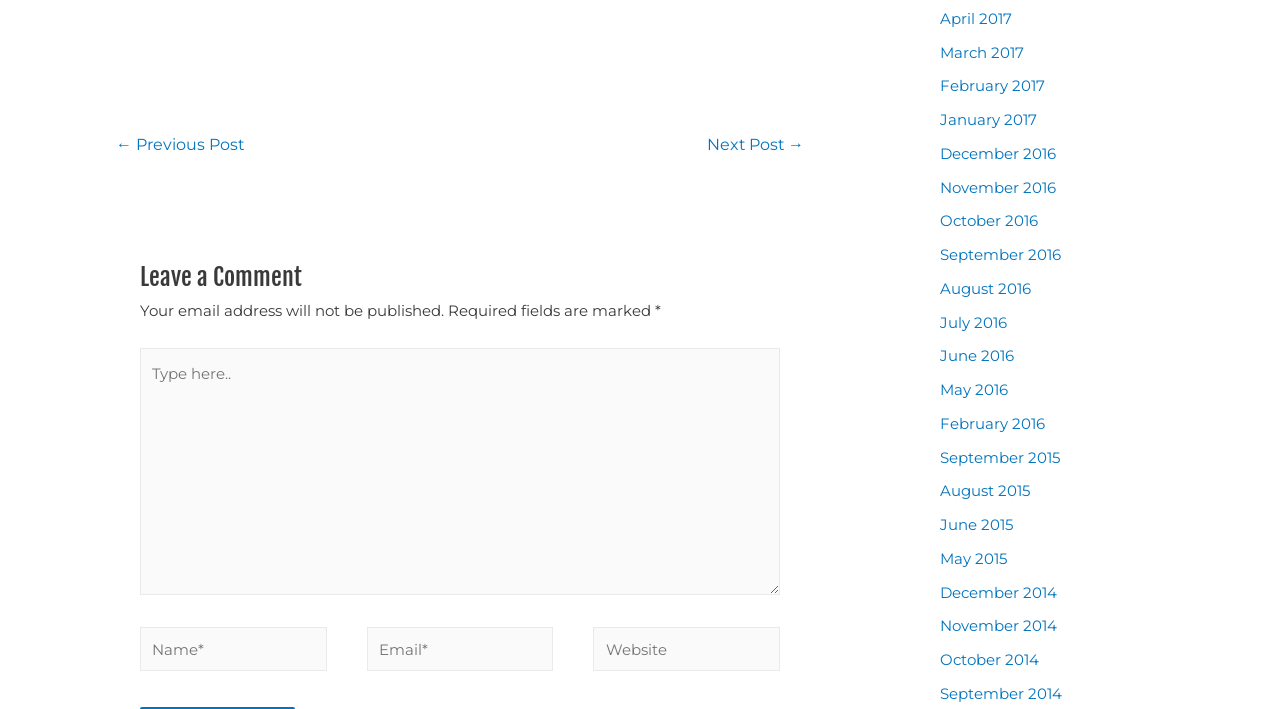What is the purpose of the text box with the label 'Name'?
From the details in the image, answer the question comprehensively.

The text box with the label 'Name' is part of a comment form, which is indicated by the heading 'Leave a Comment' above it. The form also includes other fields like 'Email' and 'Website', suggesting that users can enter their name to leave a comment on the webpage.